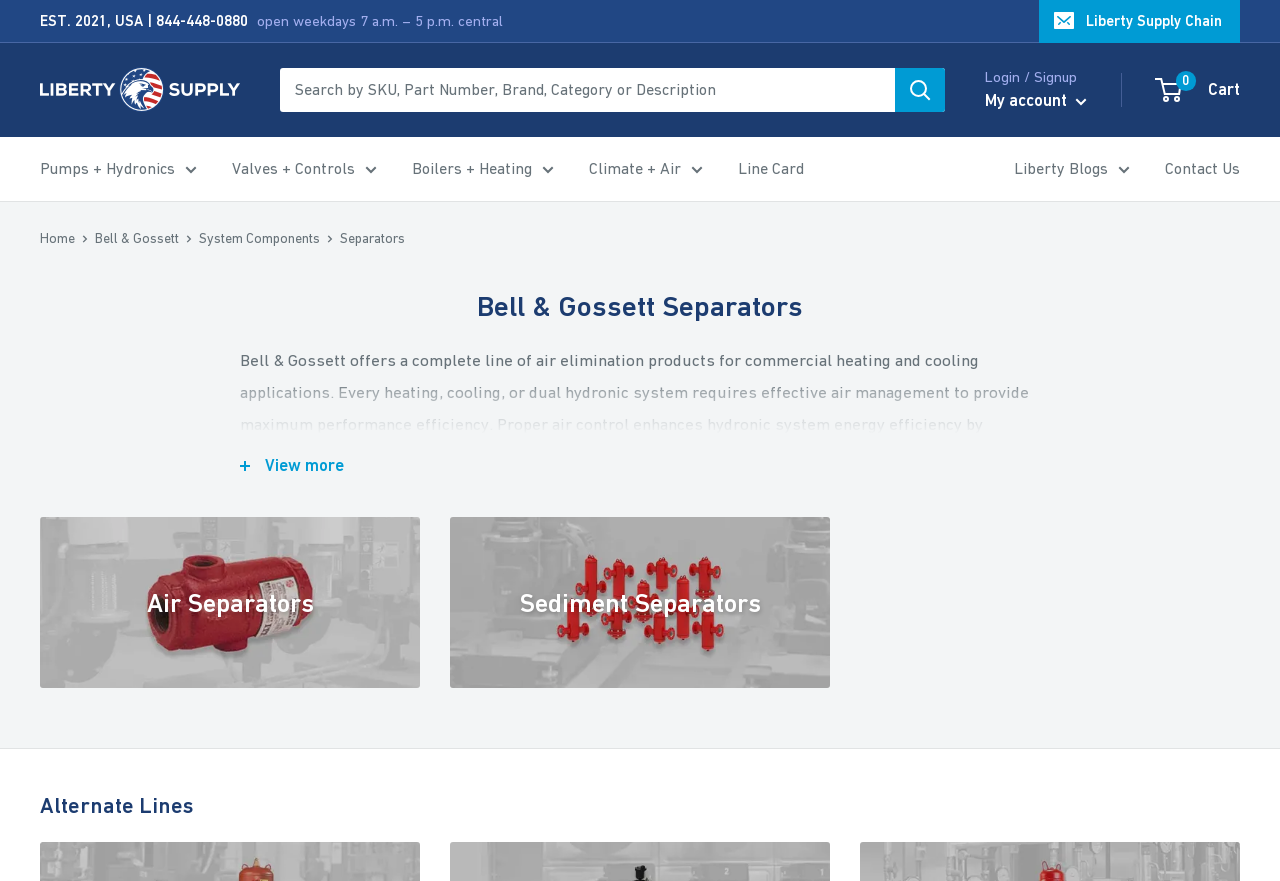Produce a meticulous description of the webpage.

The webpage is about Bell & Gossett, a company that offers a complete line of air elimination products for commercial heating and cooling applications. At the top left corner, there is a text "EST. 2021, USA |" followed by a phone number "844-448-0880" and a link to open weekdays from 7 a.m. to 5 p.m. central time. 

On the top right corner, there is a button "Liberty Supply Chain" and a search bar where users can search by SKU, Part Number, Brand, Category, or Description. Next to the search bar, there is a "Search" button. 

Below the search bar, there are several links to different sections of the website, including "Login / Signup", "My account", "0 Cart", and a menu with options such as "Pumps + Hydronics", "Valves + Controls", "Boilers + Heating", "Climate + Air", "Line Card", "Liberty Blogs", and "Contact Us". 

The main content of the webpage is divided into sections. The first section has a heading "Bell & Gossett Separators" and a button "View more". Below this section, there are two links to "Air Separators" and "Sediment Separators". 

At the bottom of the webpage, there is a section with a heading "Alternate Lines".